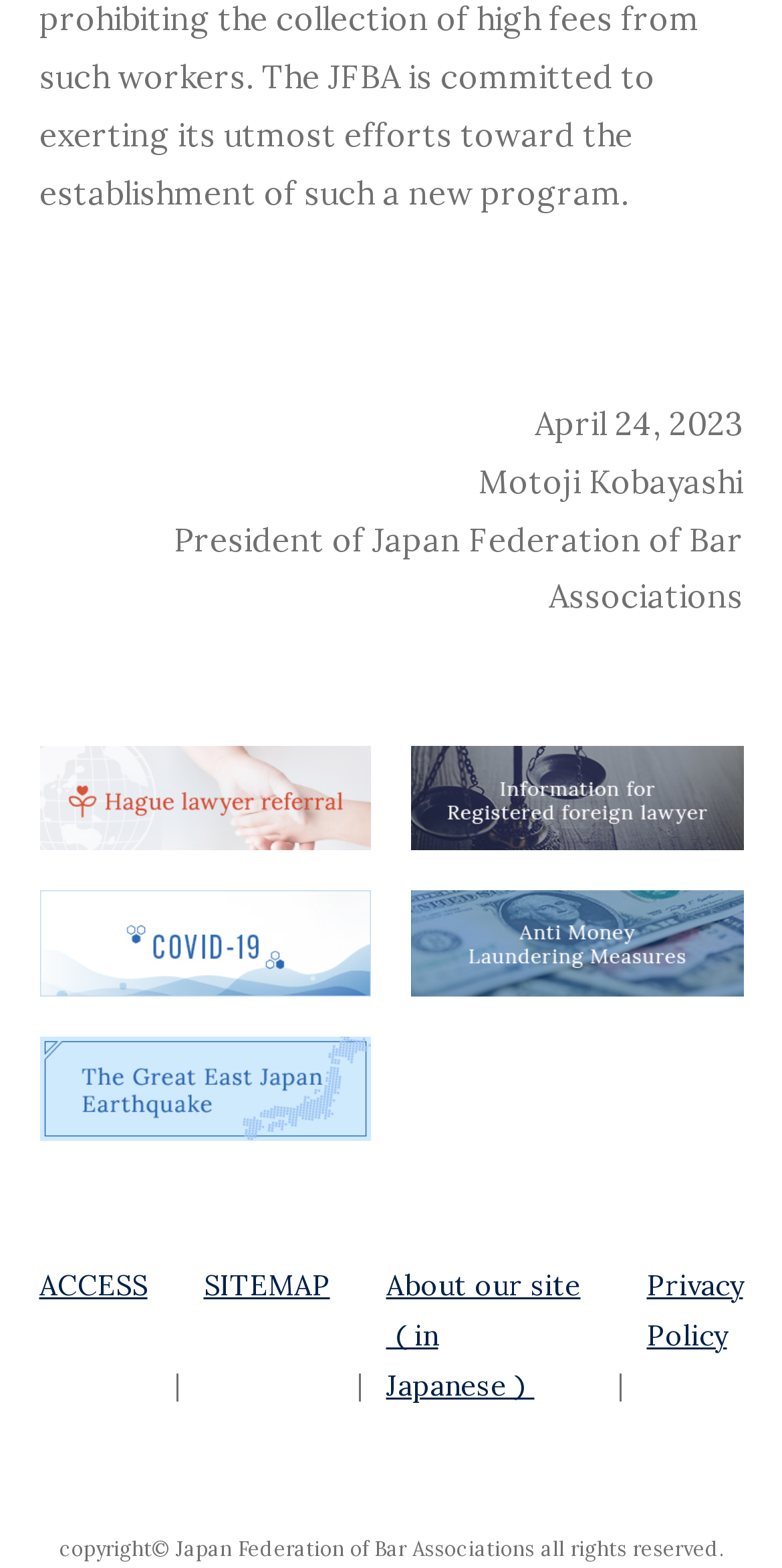Identify the bounding box coordinates of the section to be clicked to complete the task described by the following instruction: "Access the site map". The coordinates should be four float numbers between 0 and 1, formatted as [left, top, right, bottom].

[0.26, 0.808, 0.422, 0.831]